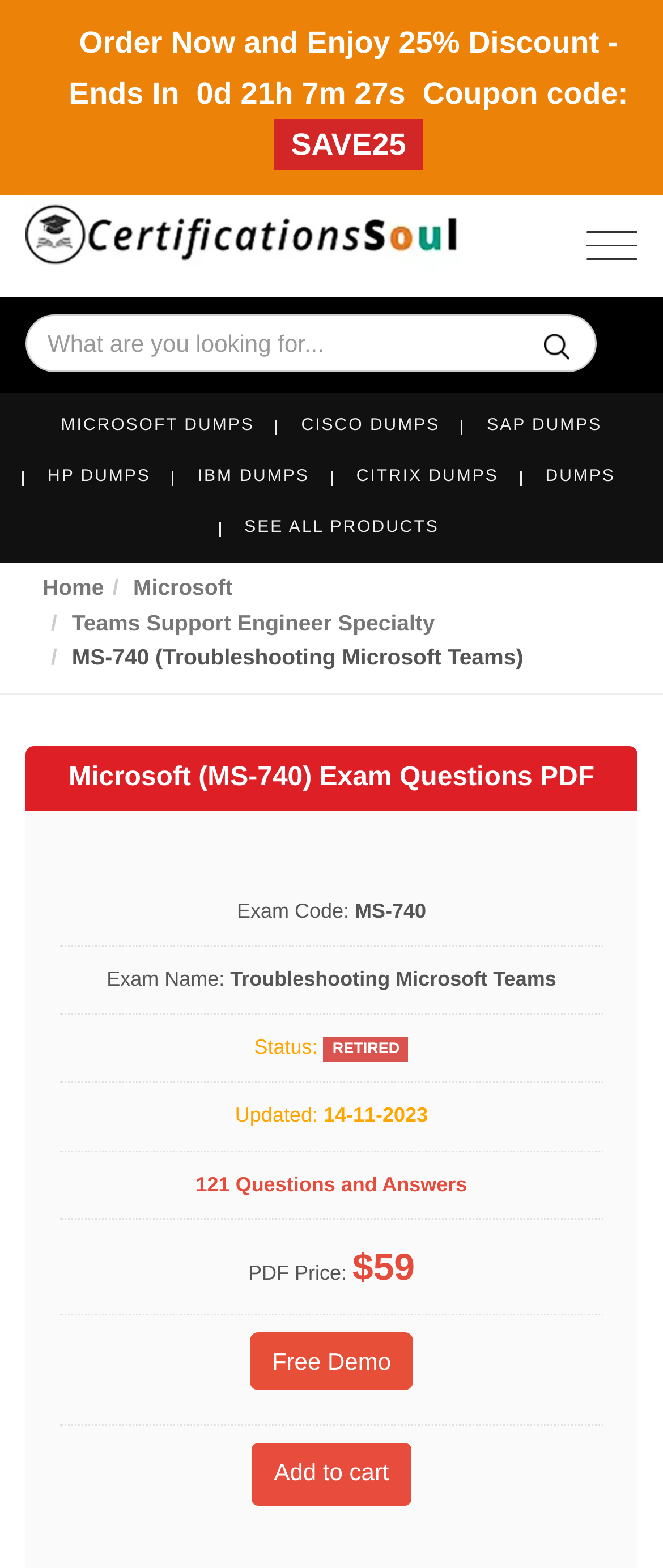Give a detailed account of the webpage.

The webpage appears to be a product page for Microsoft MS-740 exam questions. At the top, there is a logo on the left and a navigation toggle button on the right. Below the logo, there is a search bar with a search icon on the right. 

On the top-right section, there is a promotional banner that reads "Order Now and Enjoy 25% Discount" with a coupon code "SAVE25" and a countdown timer. 

Below the banner, there are several links to different product categories, including Microsoft Dumps, Cisco Dumps, SAP Dumps, and more. 

The main content of the page is focused on the MS-740 exam questions product. There is a title that reads "MS-740 (Troubleshooting Microsoft Teams)" and a description that mentions the exam code, name, and status. The product details include the number of questions and answers, the updated date, and the price. 

There are two call-to-action buttons, "Free Demo" and "Add to cart", placed below the product details.